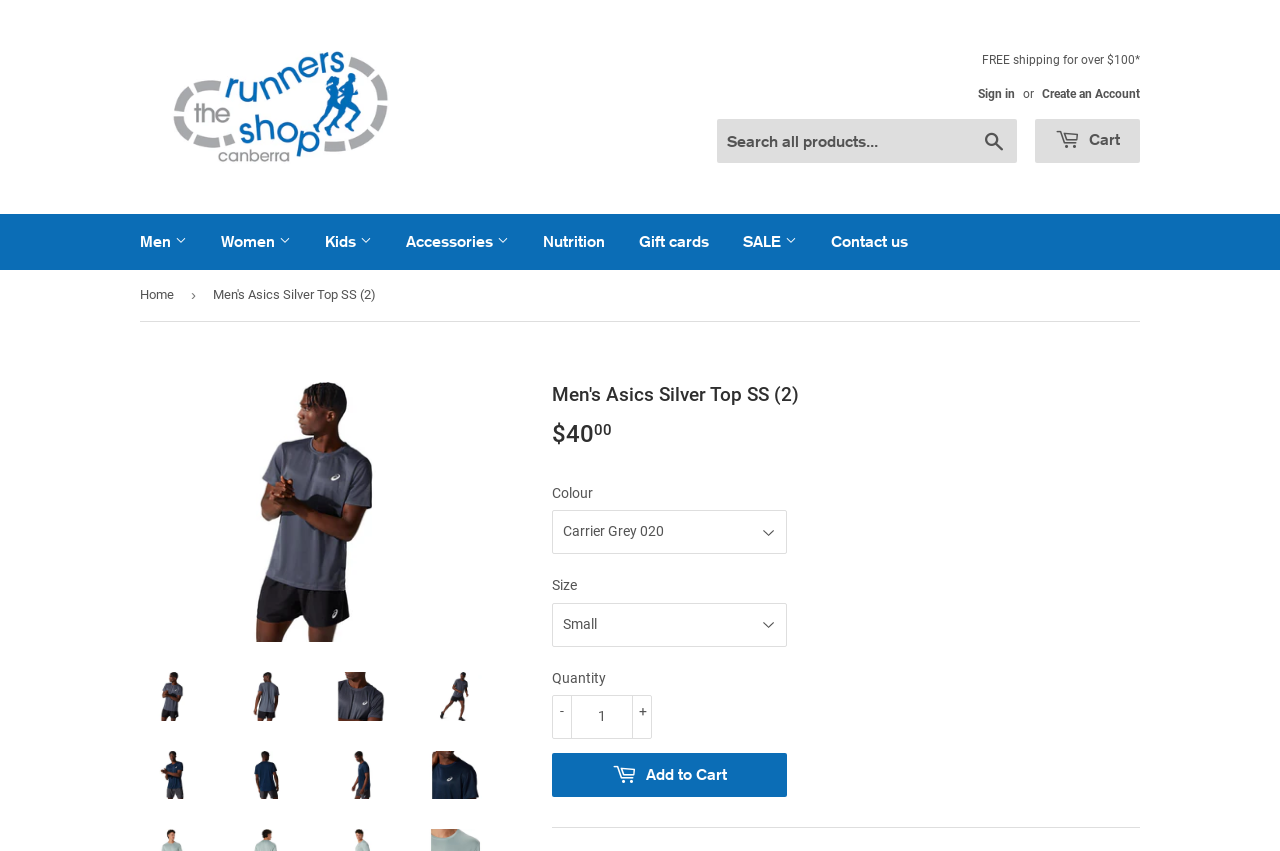Please identify the bounding box coordinates of the clickable region that I should interact with to perform the following instruction: "Search all products". The coordinates should be expressed as four float numbers between 0 and 1, i.e., [left, top, right, bottom].

[0.56, 0.14, 0.795, 0.192]